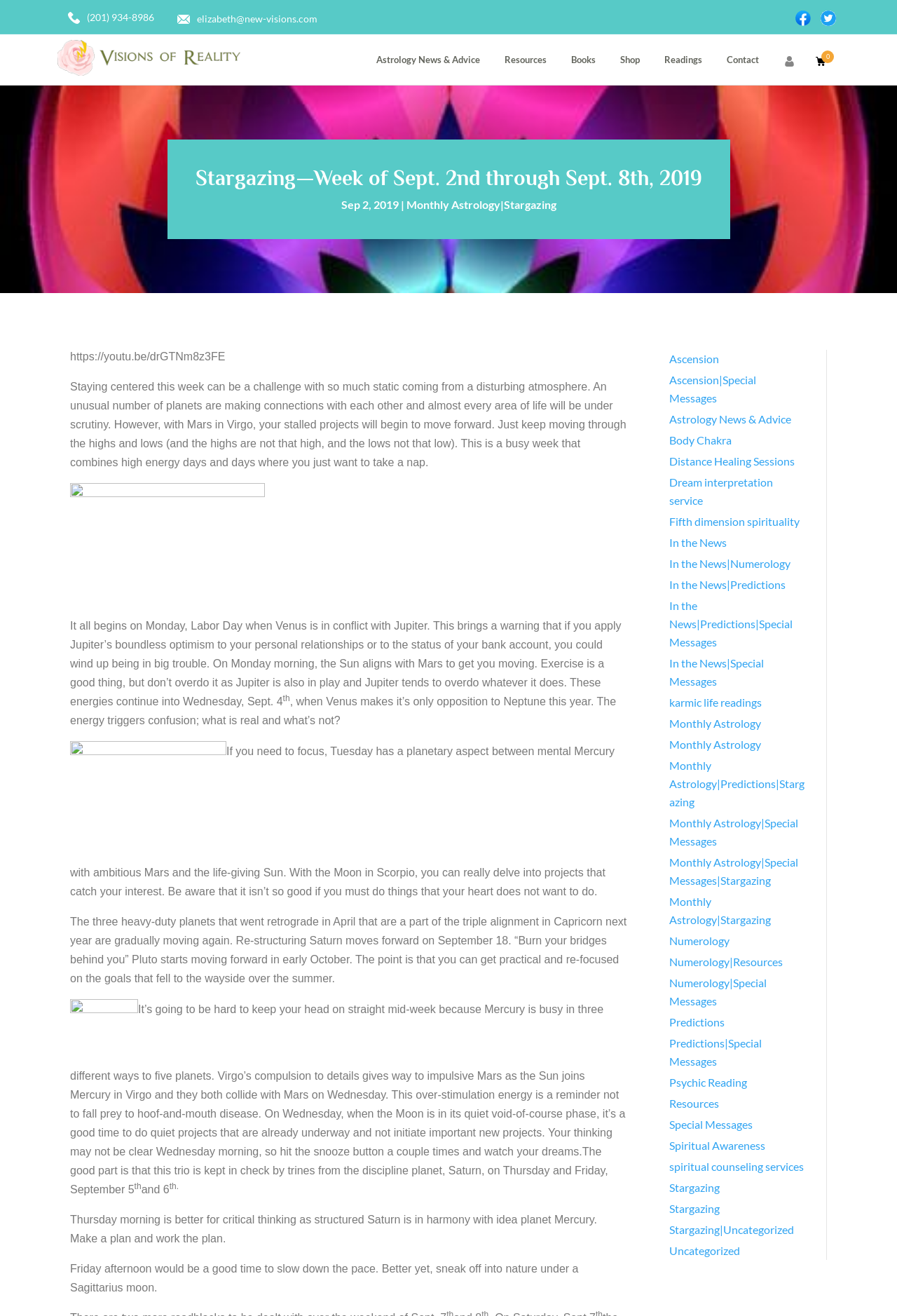Extract the bounding box coordinates for the described element: "In the News". The coordinates should be represented as four float numbers between 0 and 1: [left, top, right, bottom].

[0.746, 0.407, 0.81, 0.422]